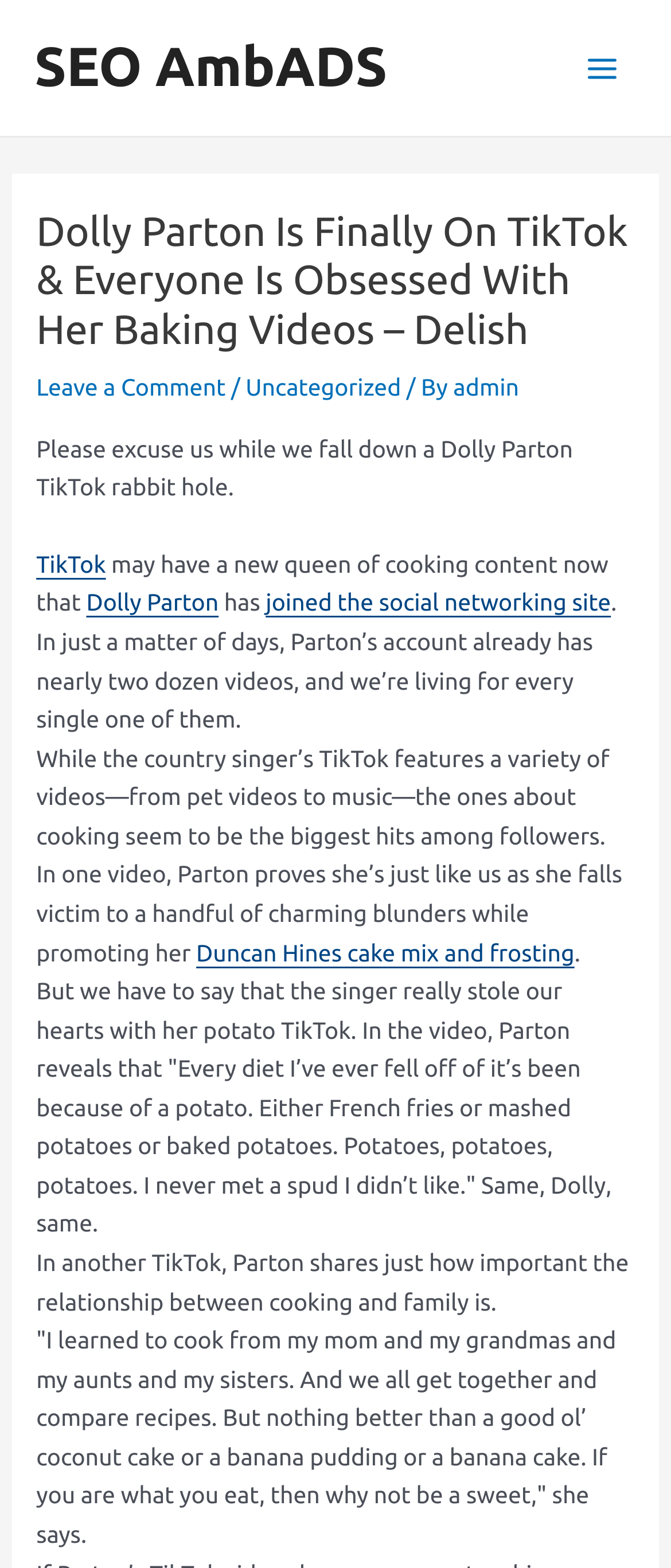From the webpage screenshot, identify the region described by TikTok. Provide the bounding box coordinates as (top-left x, top-left y, bottom-right x, bottom-right y), with each value being a floating point number between 0 and 1.

[0.054, 0.351, 0.158, 0.368]